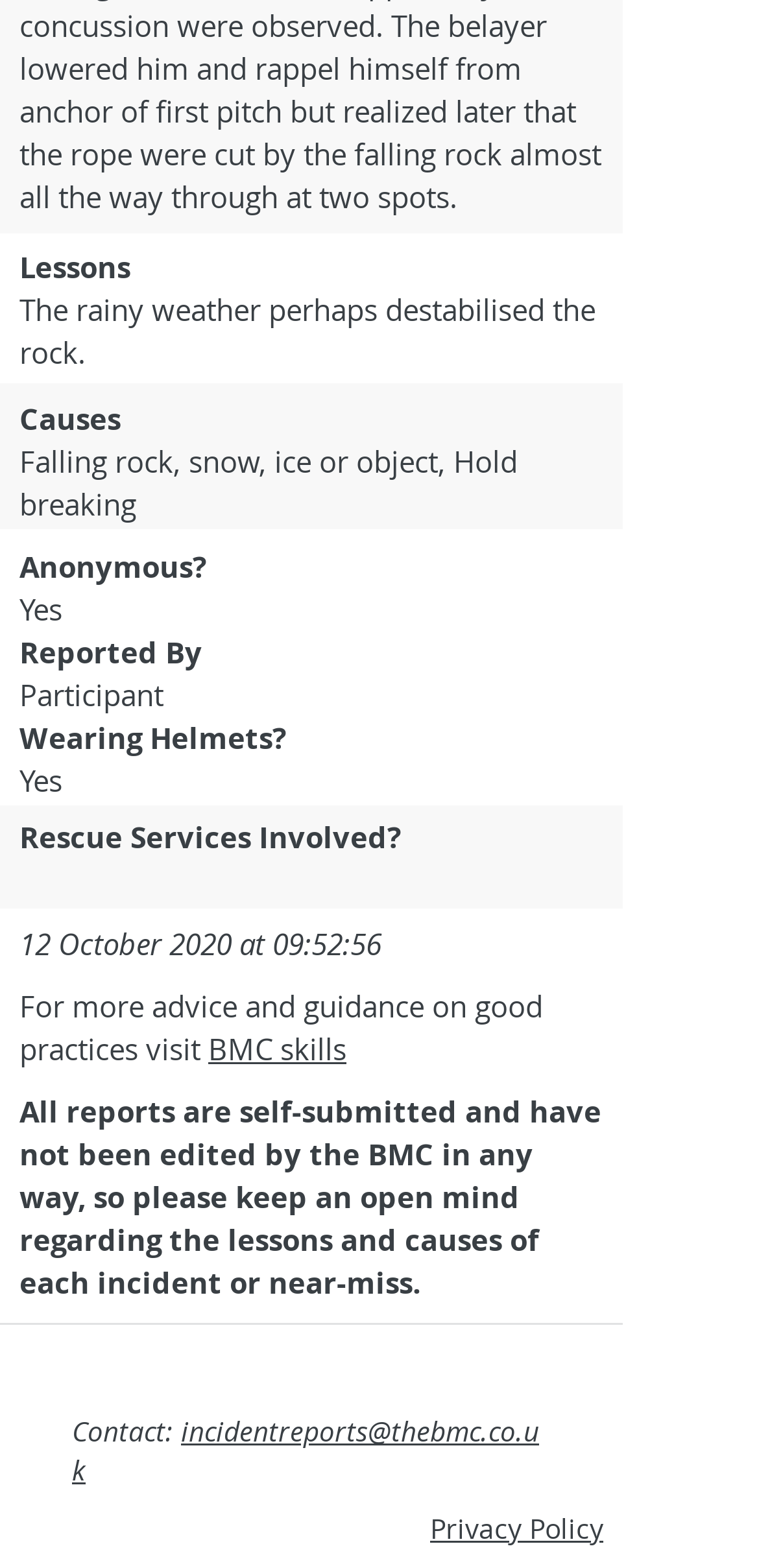Given the description of the UI element: "incidentreports@thebmc.co.uk", predict the bounding box coordinates in the form of [left, top, right, bottom], with each value being a float between 0 and 1.

[0.095, 0.901, 0.71, 0.949]